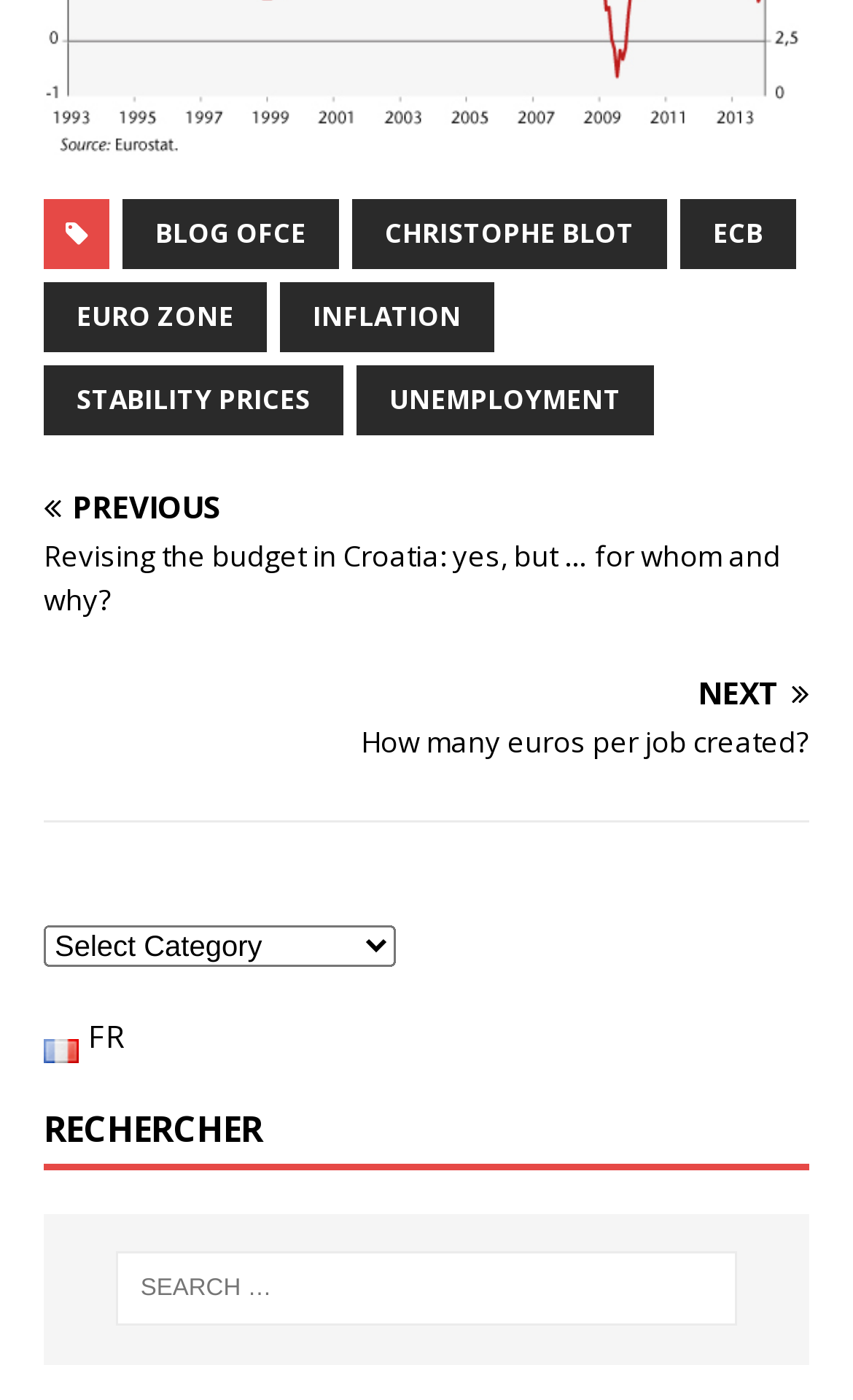Please specify the bounding box coordinates of the clickable region to carry out the following instruction: "Select a category". The coordinates should be four float numbers between 0 and 1, in the format [left, top, right, bottom].

[0.051, 0.661, 0.464, 0.691]